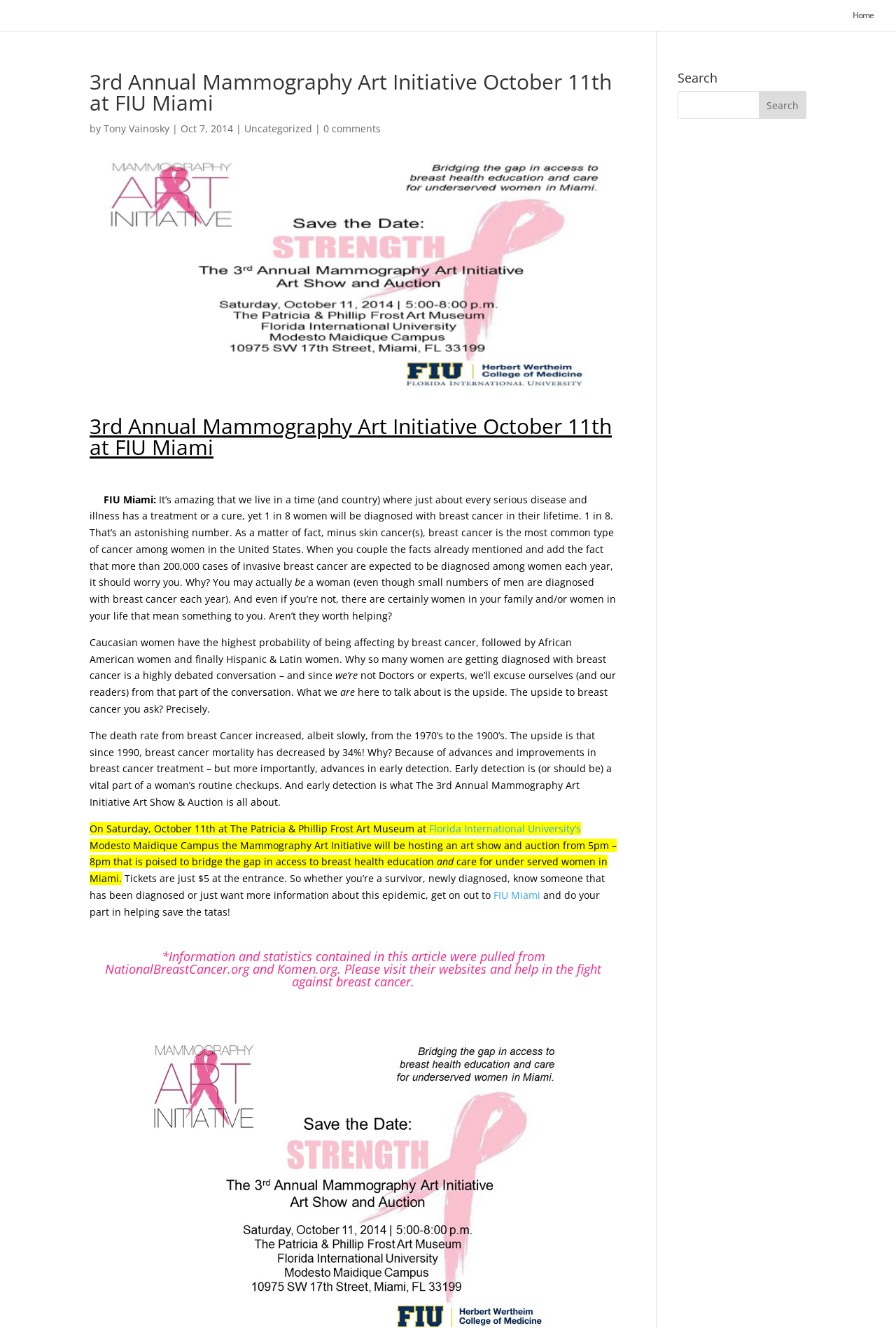Please determine the bounding box coordinates of the section I need to click to accomplish this instruction: "Learn more about the 3rd Annual Mammography Art Initiative".

[0.1, 0.313, 0.689, 0.35]